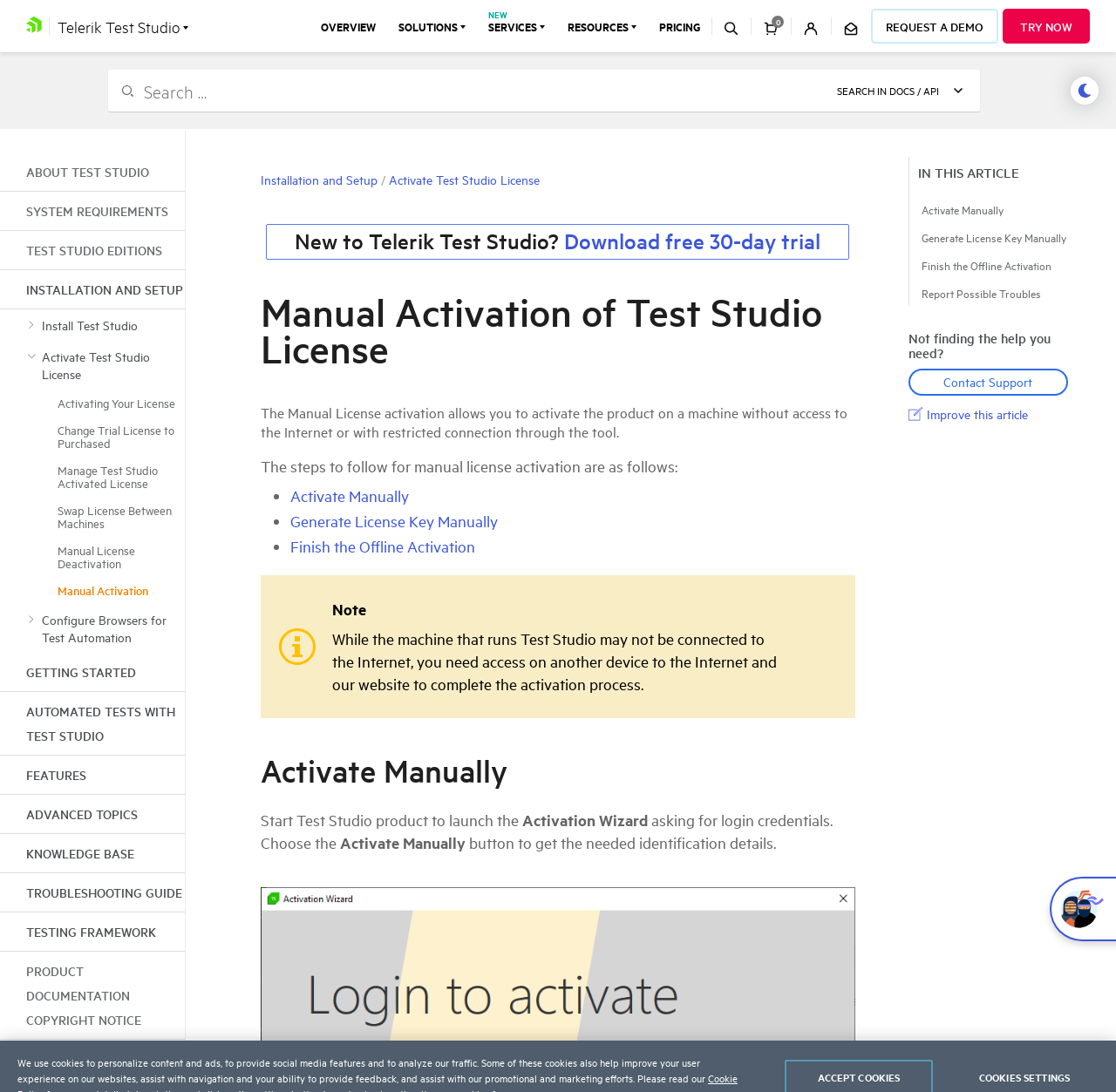Look at the image and answer the question in detail:
What is the purpose of manual license activation?

According to the webpage, the manual license activation allows users to activate the Test Studio product on a machine that does not have access to the internet or has restricted connection. This process enables users to activate the product even without internet connectivity.